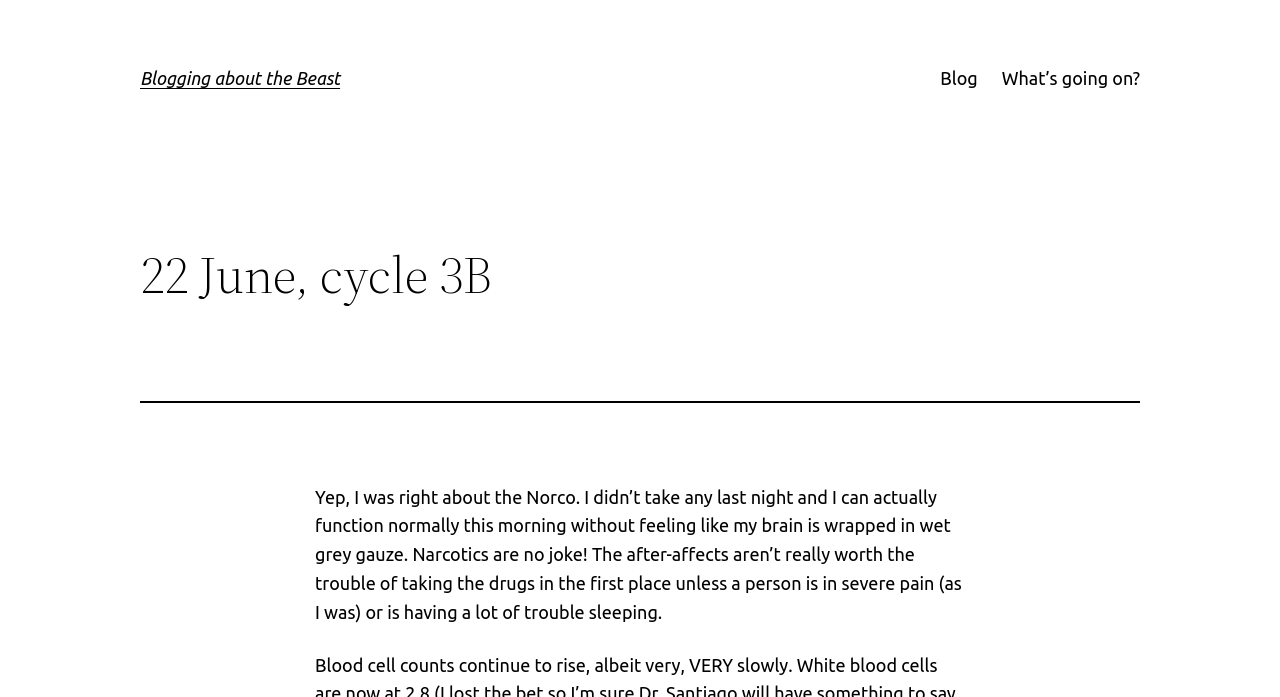With reference to the image, please provide a detailed answer to the following question: What is the author's current state?

The author states that they can 'actually function normally this morning' without feeling like their brain is wrapped in wet grey gauze, indicating that they are in a functional state.